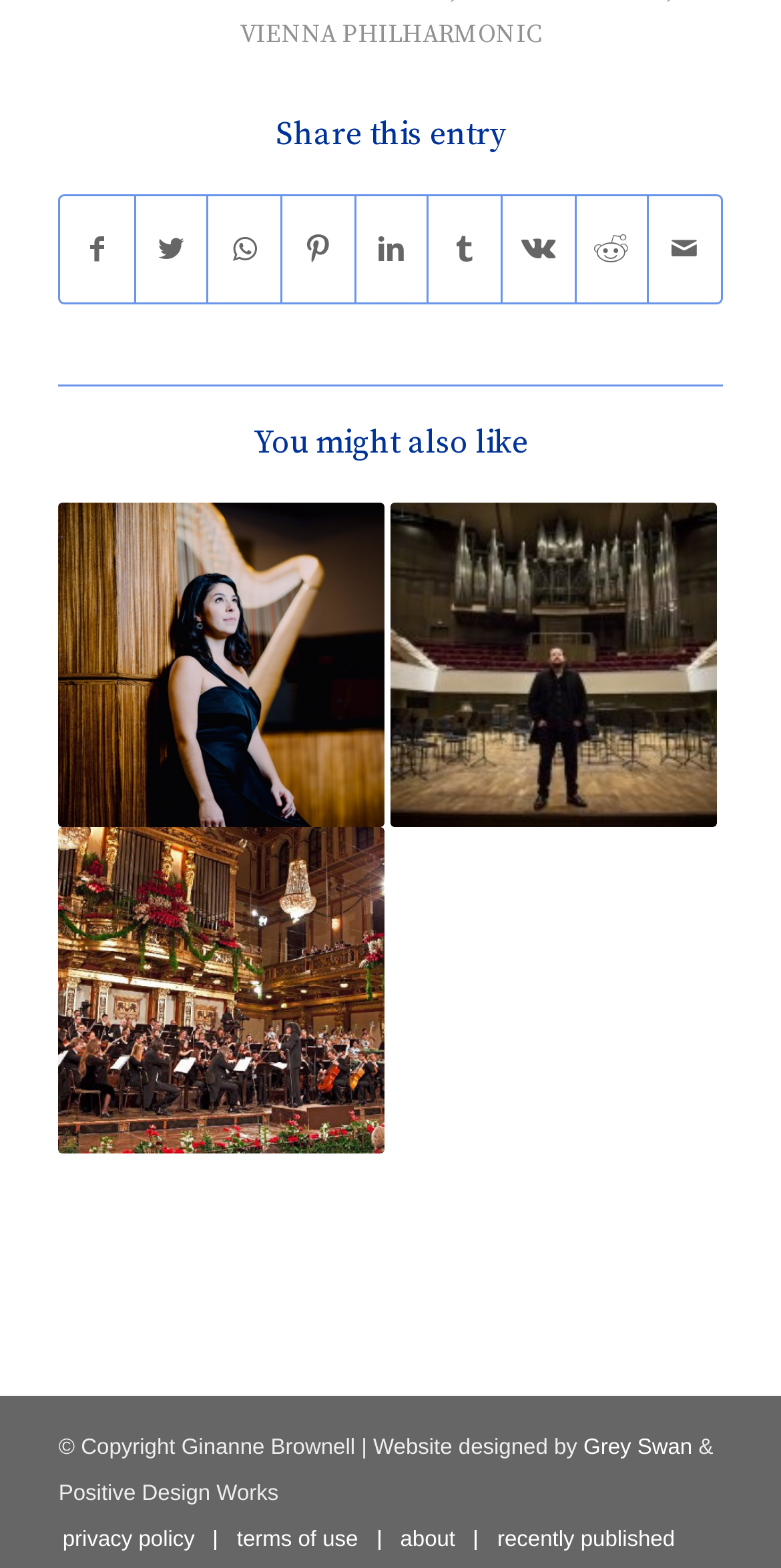Locate the coordinates of the bounding box for the clickable region that fulfills this instruction: "Share this entry on Facebook".

[0.078, 0.125, 0.171, 0.193]